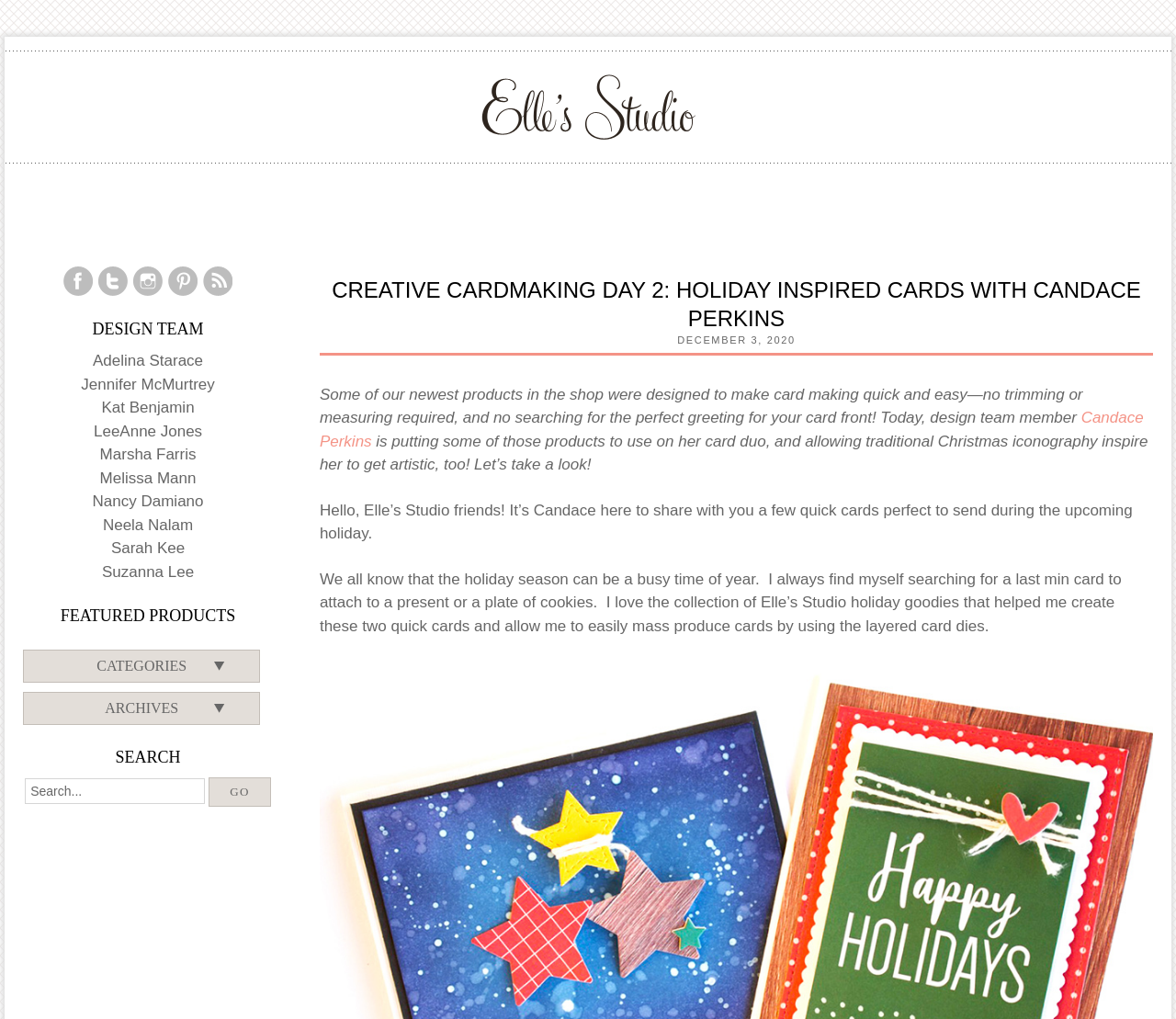Kindly respond to the following question with a single word or a brief phrase: 
What is the name of the design team member featured in this blog post?

Candace Perkins